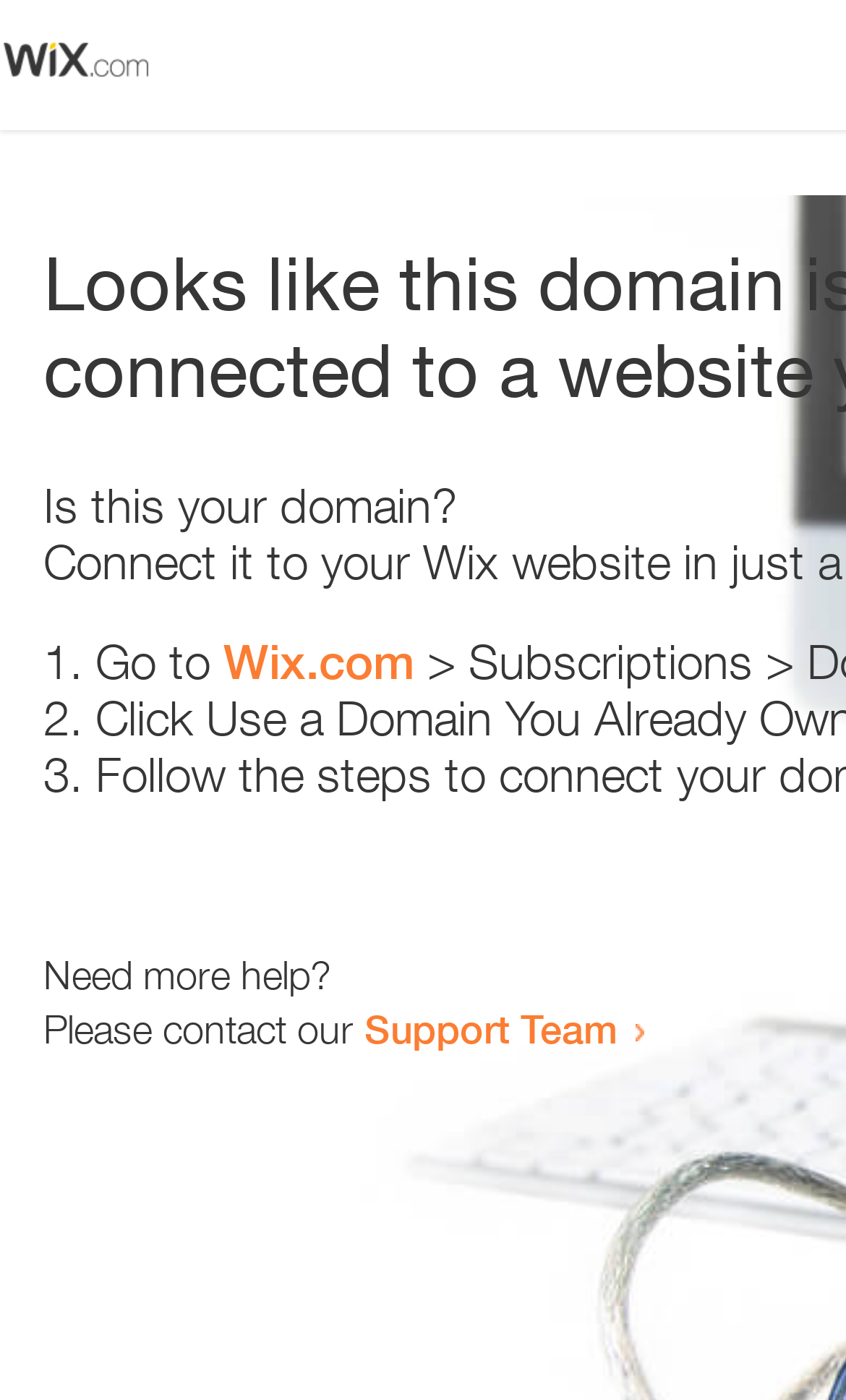Please respond to the question with a concise word or phrase:
What is the domain being referred to?

Wix.com